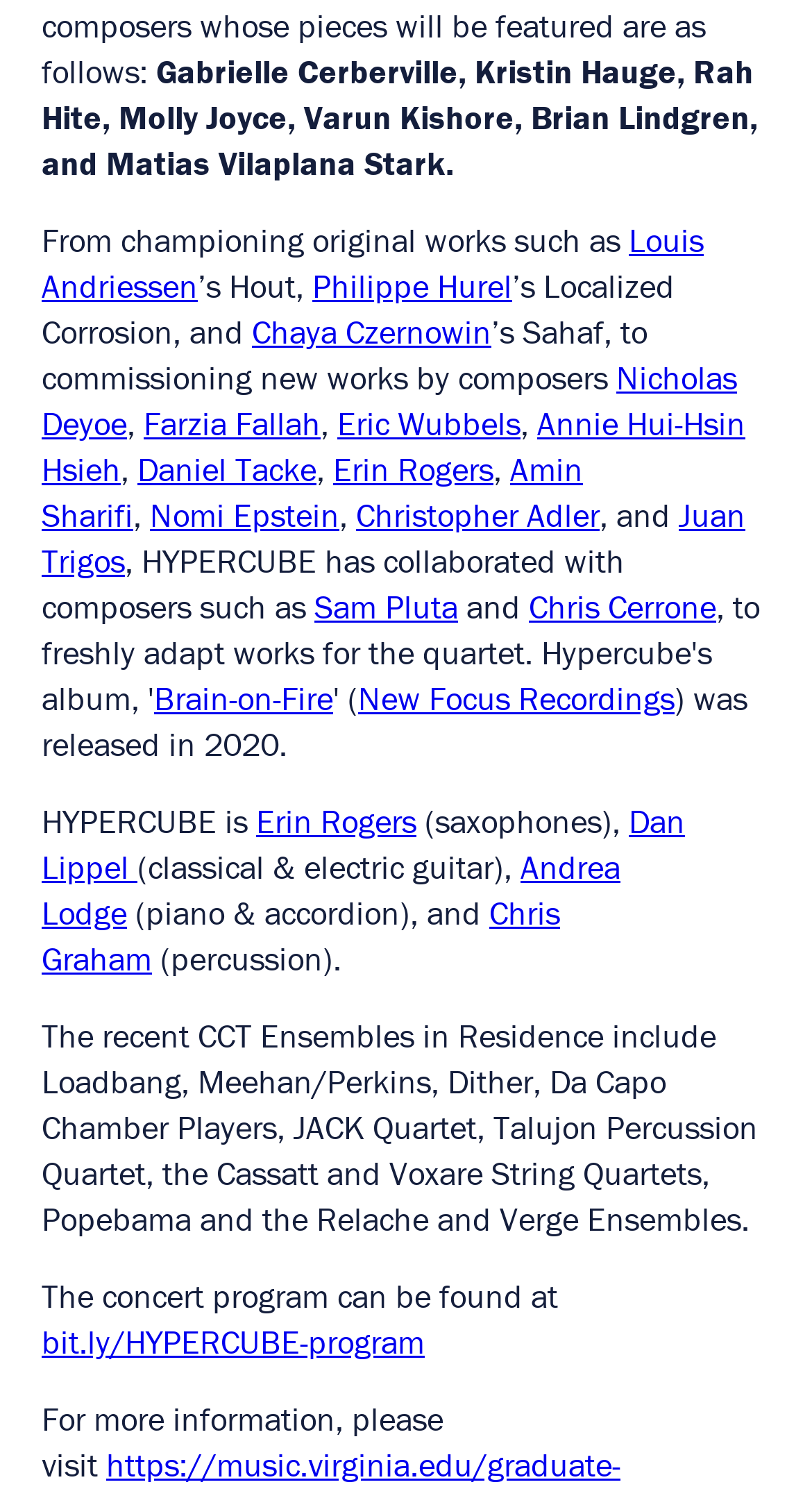Can you find the bounding box coordinates for the element to click on to achieve the instruction: "Visit the webpage of composer Chaya Czernowin"?

[0.31, 0.209, 0.605, 0.237]